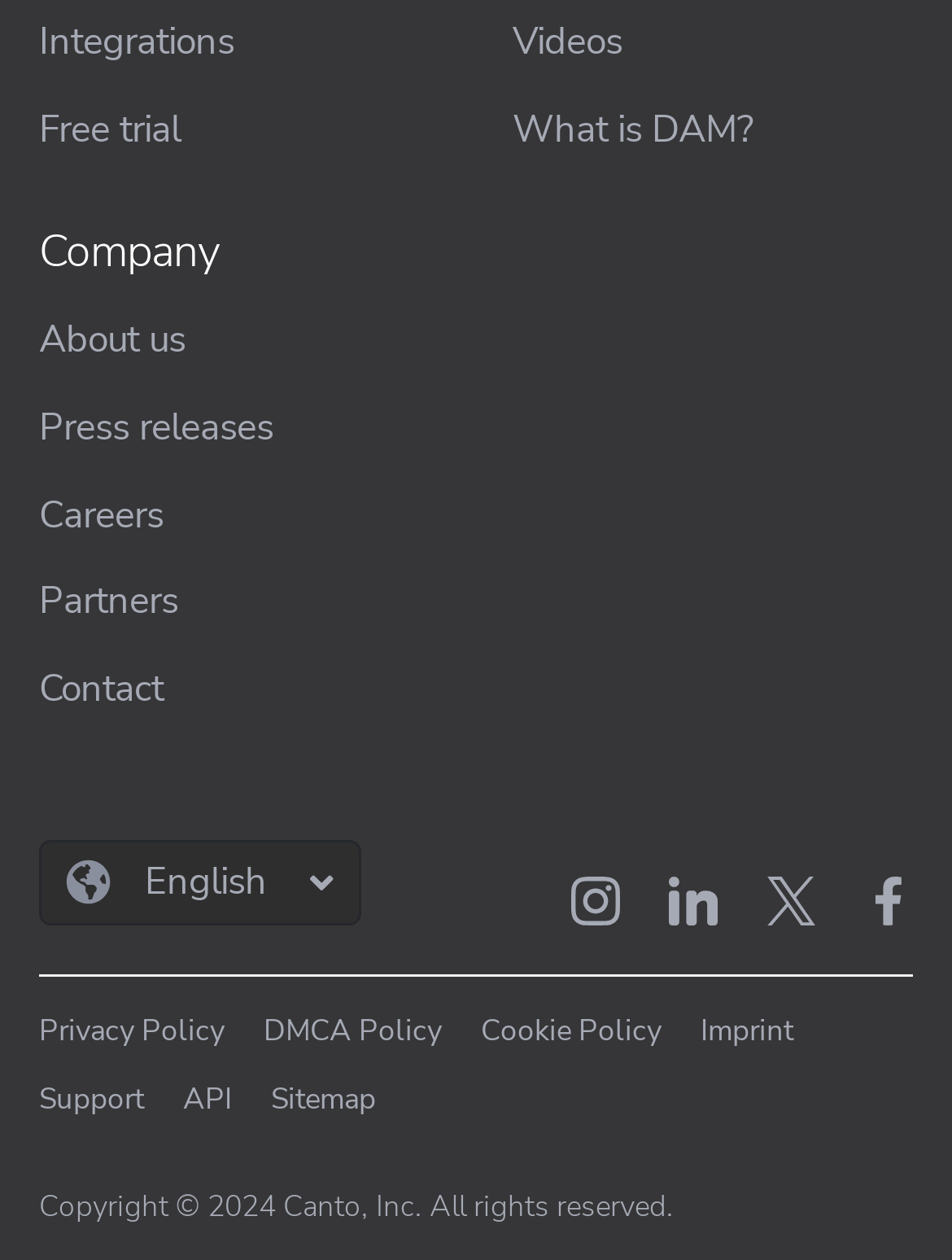Please specify the bounding box coordinates for the clickable region that will help you carry out the instruction: "Get support".

[0.041, 0.845, 0.151, 0.899]